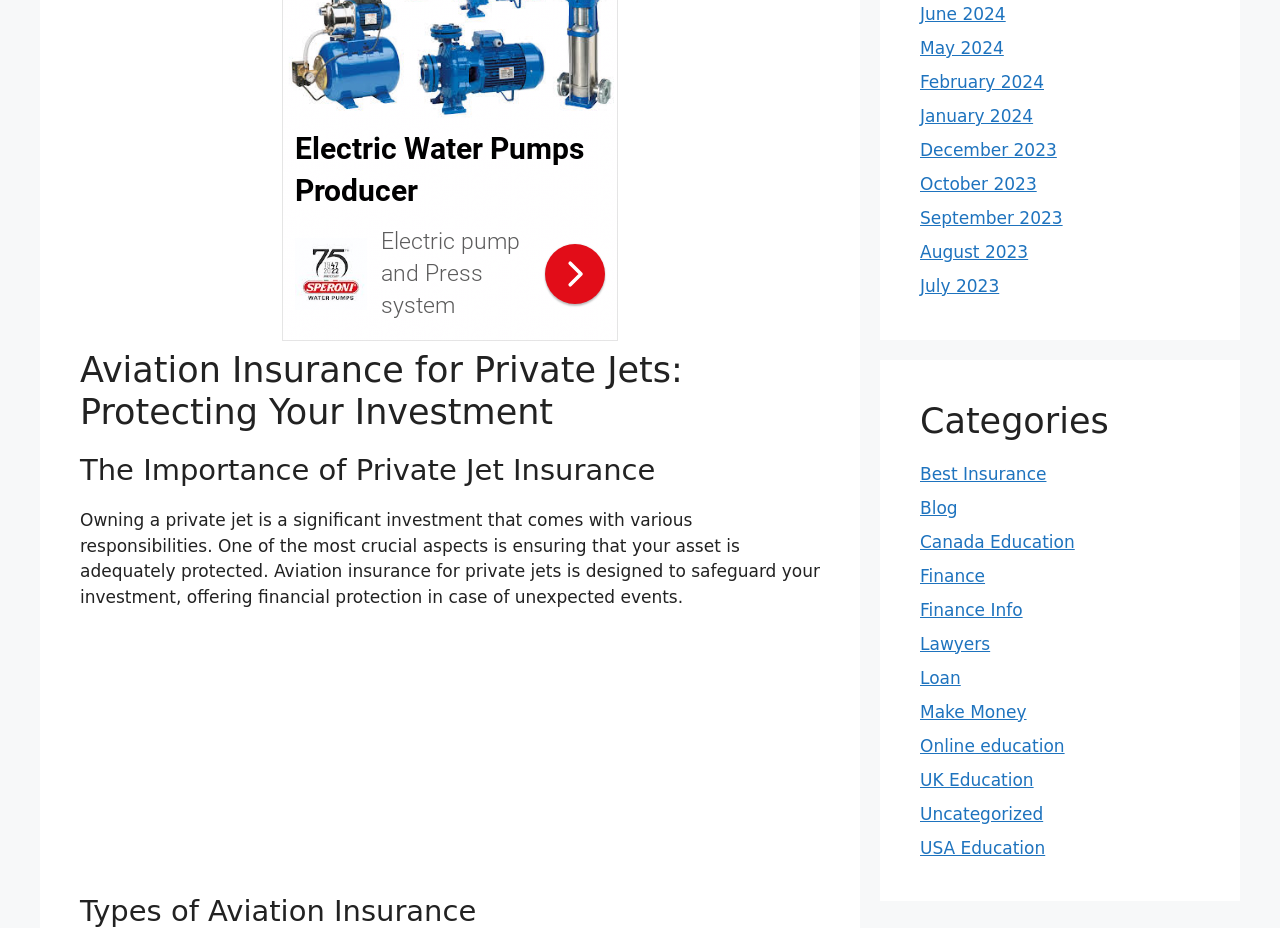Please determine the bounding box coordinates for the element that should be clicked to follow these instructions: "Browse 'February 2024' archives".

[0.719, 0.078, 0.816, 0.099]